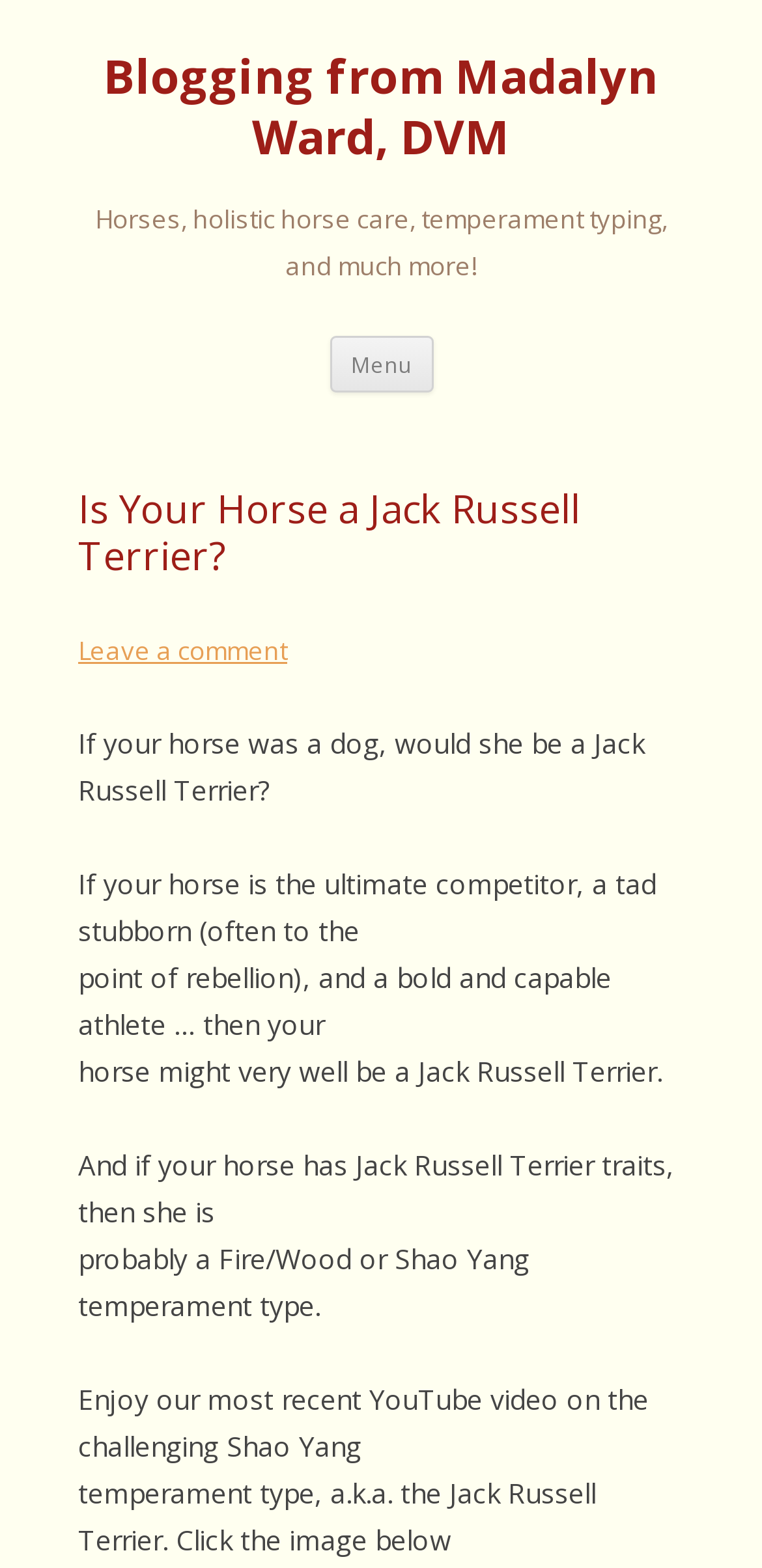Given the element description Leave a comment, identify the bounding box coordinates for the UI element on the webpage screenshot. The format should be (top-left x, top-left y, bottom-right x, bottom-right y), with values between 0 and 1.

[0.103, 0.404, 0.377, 0.426]